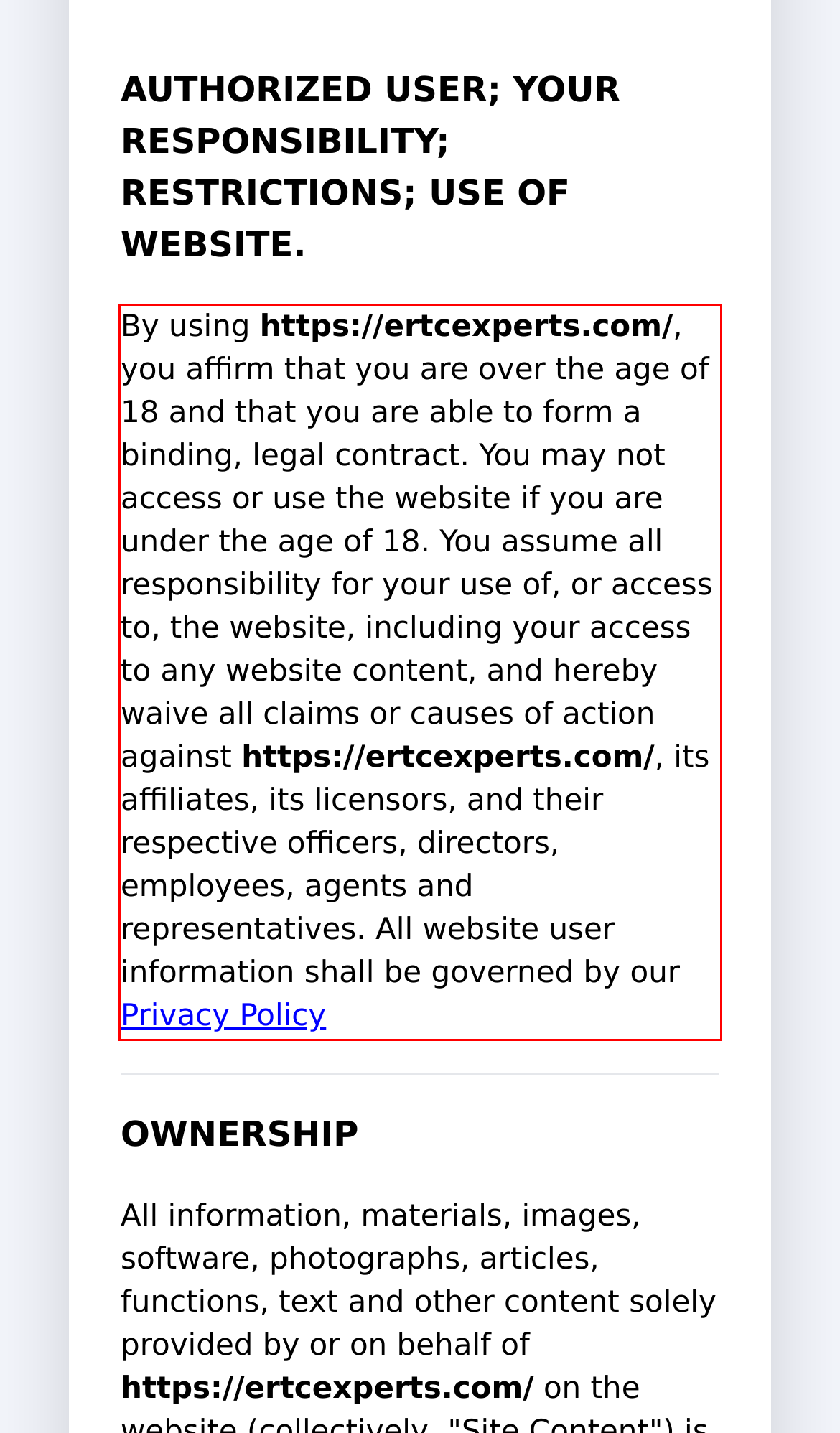Identify and extract the text within the red rectangle in the screenshot of the webpage.

By using https://ertcexperts.com/, you affirm that you are over the age of 18 and that you are able to form a binding, legal contract. You may not access or use the website if you are under the age of 18. You assume all responsibility for your use of, or access to, the website, including your access to any website content, and hereby waive all claims or causes of action against https://ertcexperts.com/, its affiliates, its licensors, and their respective officers, directors, employees, agents and representatives. All website user information shall be governed by our Privacy Policy